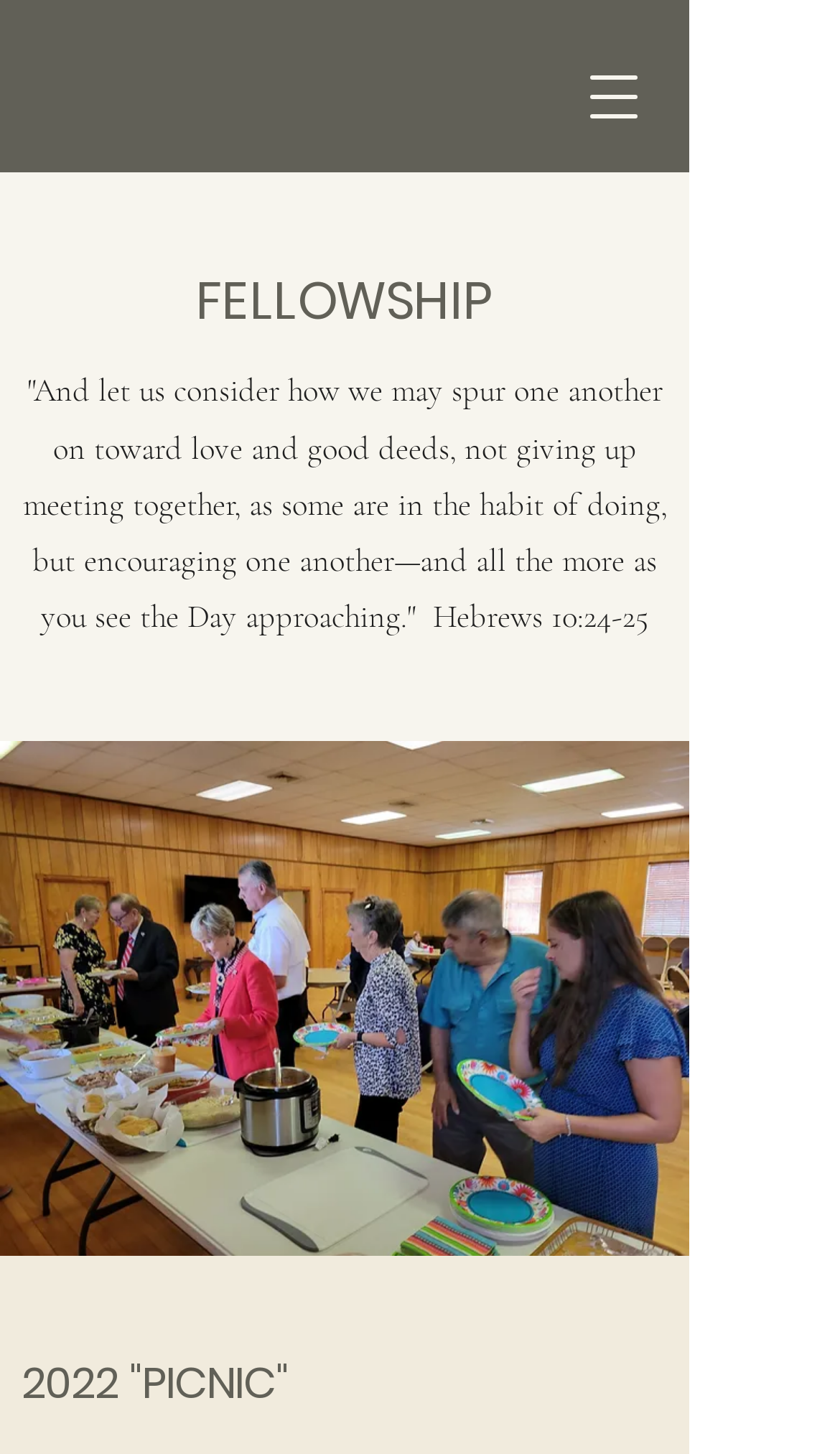Determine the bounding box coordinates for the HTML element described here: "aria-label="Open navigation menu"".

[0.679, 0.037, 0.782, 0.096]